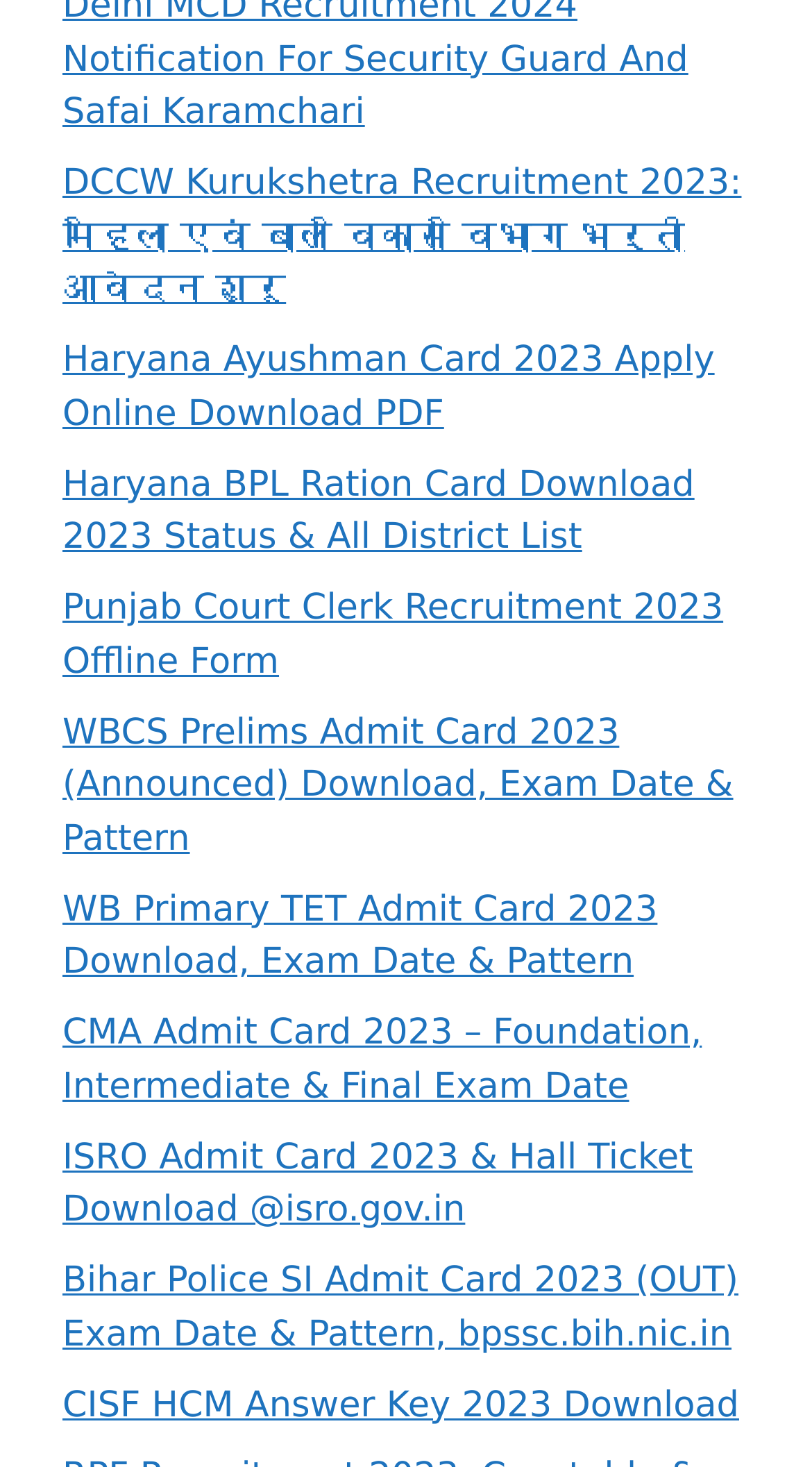Respond with a single word or phrase to the following question:
Are all links related to recruitment?

No